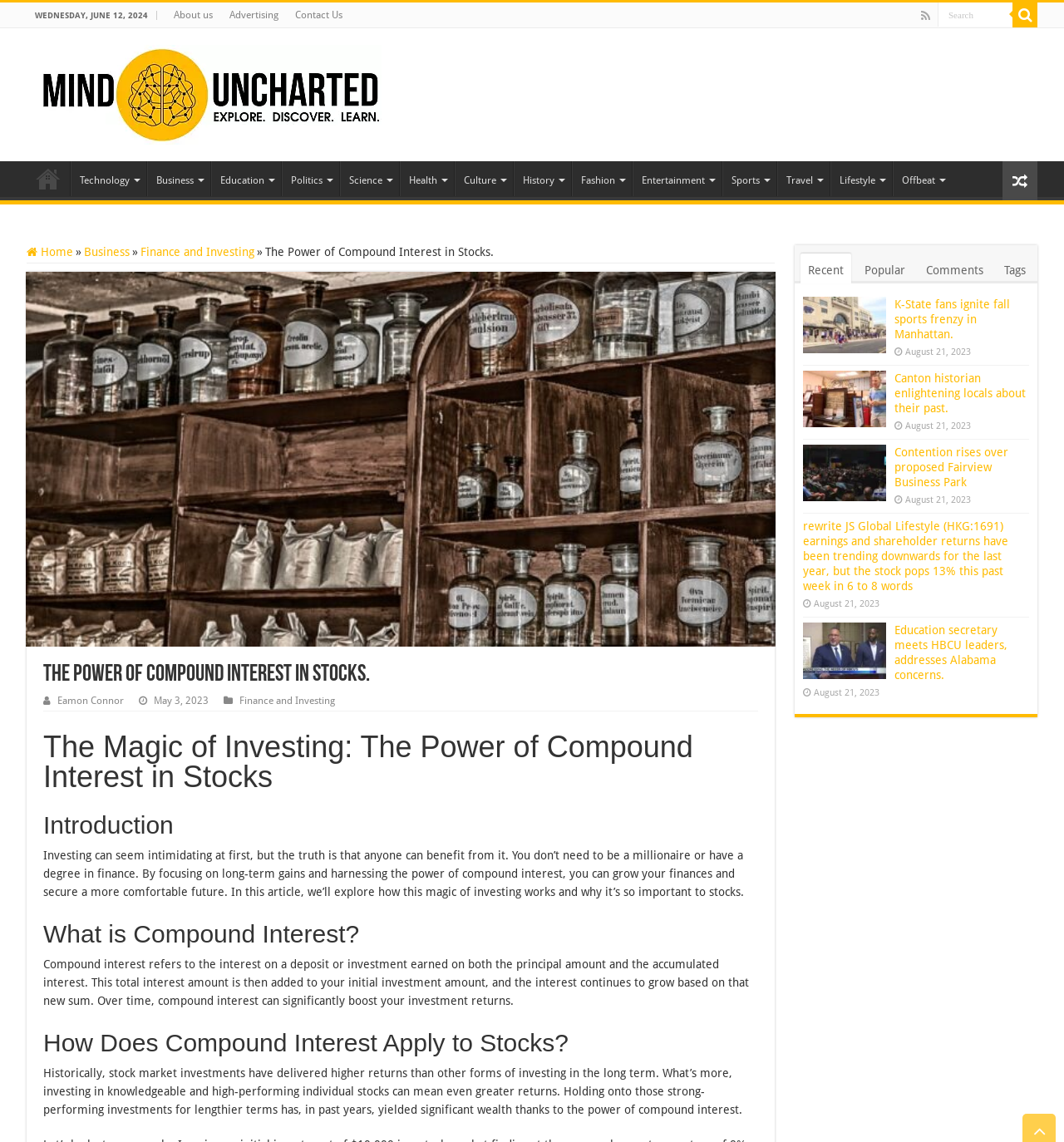Who wrote the main article?
Look at the screenshot and provide an in-depth answer.

The author's name, Eamon Connor, can be found below the main article's heading, along with the date of publication, May 3, 2023.